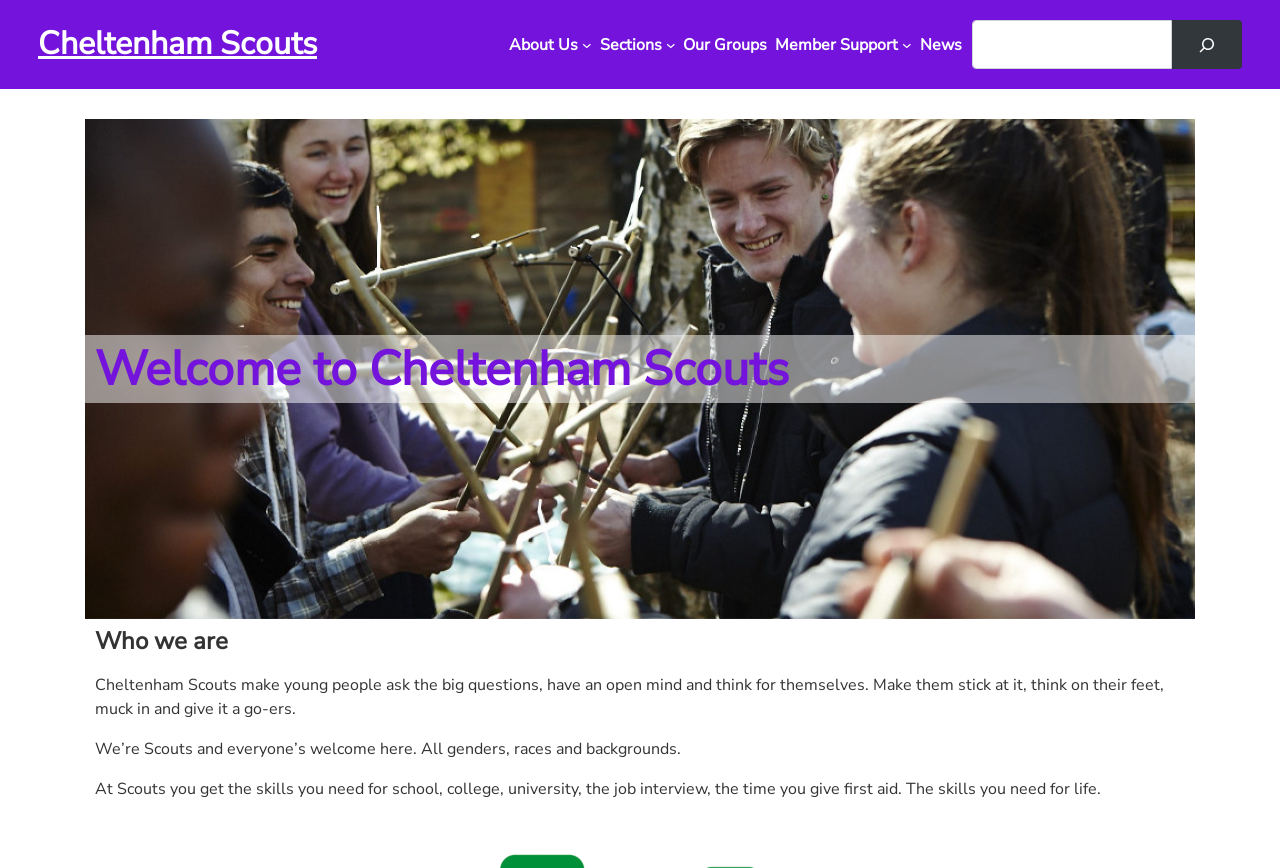Refer to the image and provide an in-depth answer to the question: 
What is the purpose of the Scouts?

The purpose of the Scouts can be inferred from the text on the page, which states that they 'make young people ask the big questions, have an open mind and think for themselves' and provide 'the skills you need for life'. This suggests that the Scouts aim to empower young people with skills and confidence.